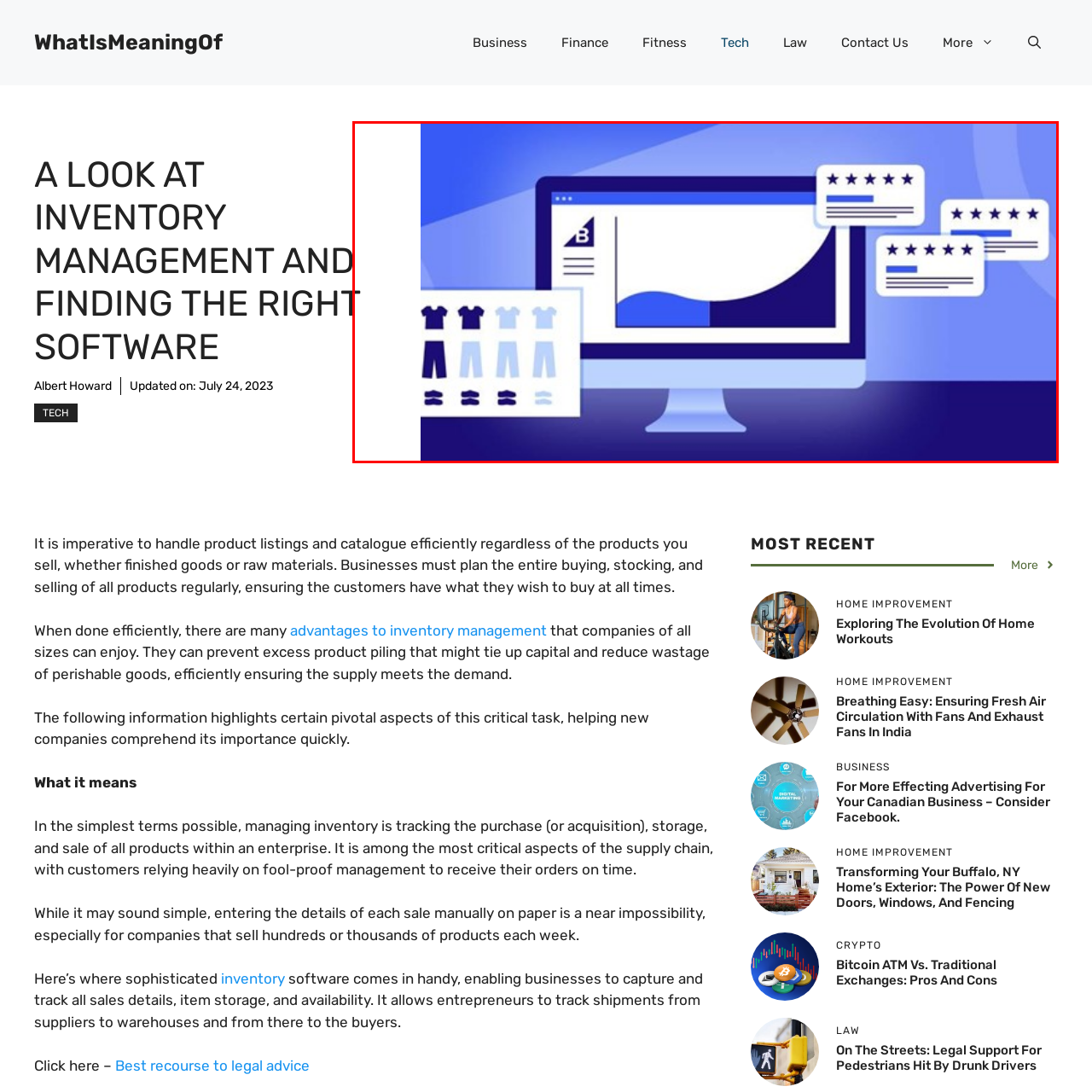Give a detailed account of the visual elements present in the image highlighted by the red border.

The image visually represents the concept of inventory management, highlighting its importance in a business context. On the left, a graphic displays various clothing items, indicating a focus on retail inventory. The central feature is a computer monitor displaying a graphical interface, likely illustrating inventory levels or sales trends, with a smooth curve suggesting a positive trajectory. Surrounding the monitor are icons that resemble customer reviews, depicted with star ratings, emphasizing the significance of customer feedback in evaluating product performance. The overall color scheme features shades of blue and white, contributing to a modern, professional aesthetic that aligns with the theme of effective inventory management and the need for sophisticated software solutions in today’s retail landscape.